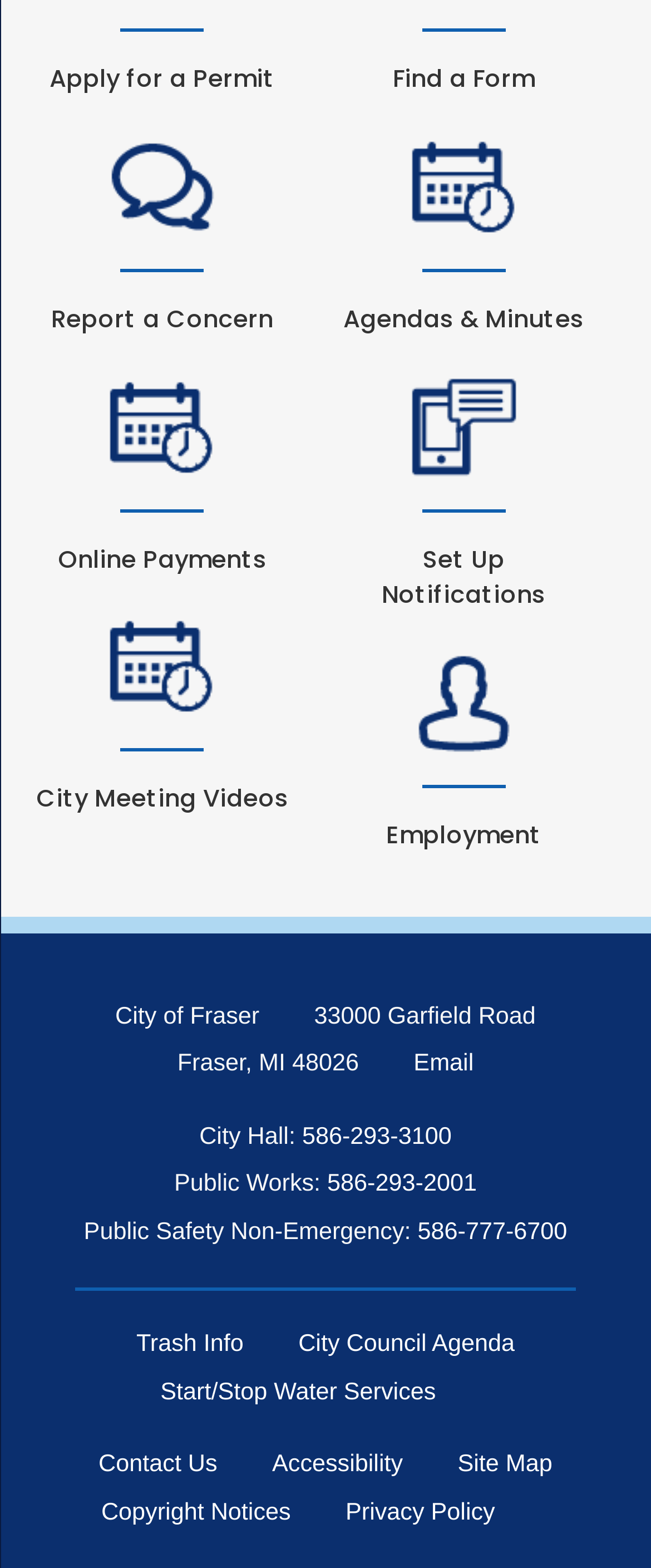Pinpoint the bounding box coordinates of the element to be clicked to execute the instruction: "Contact the city".

[0.635, 0.67, 0.728, 0.687]